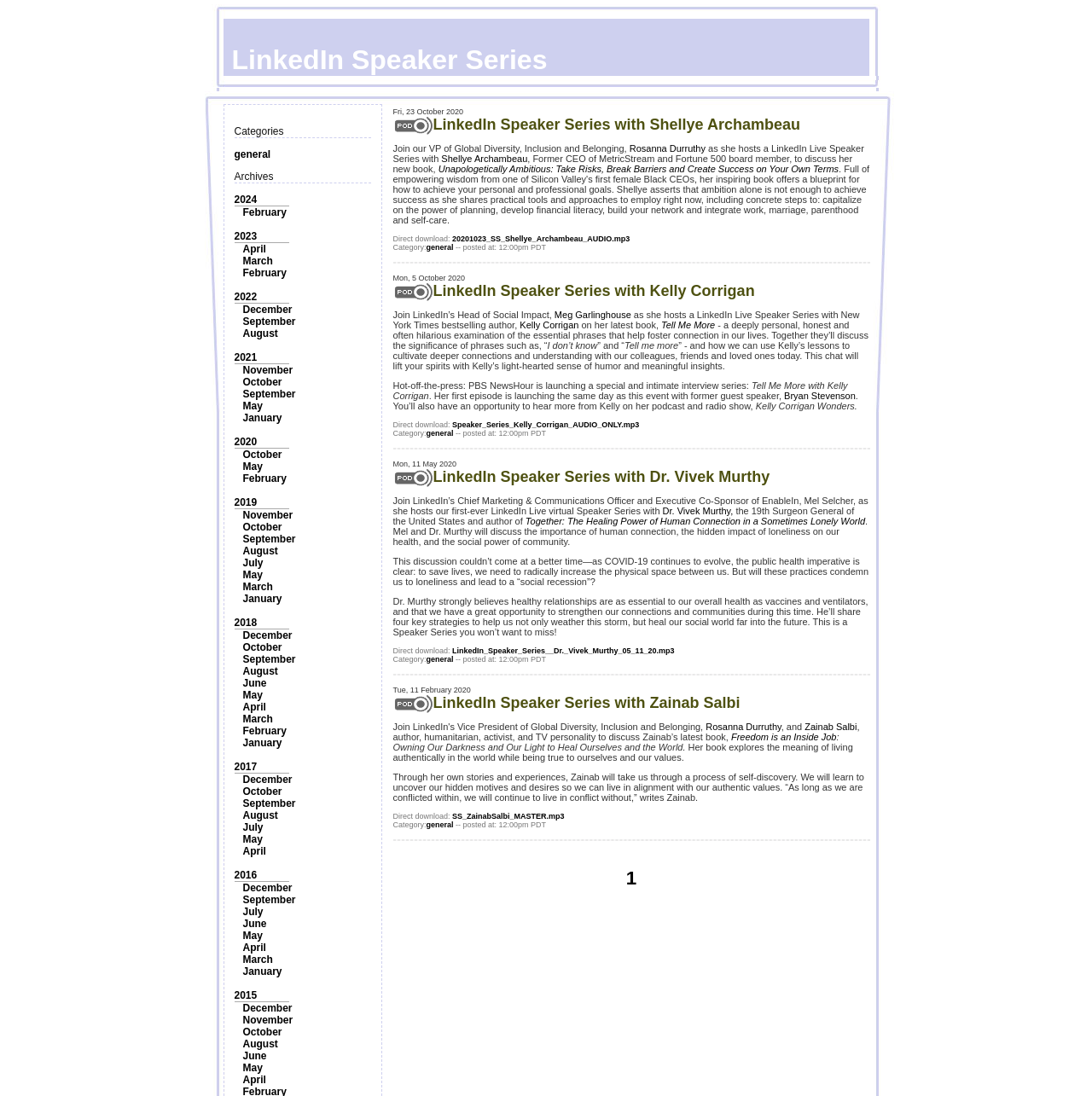Determine the bounding box coordinates of the section I need to click to execute the following instruction: "Explore the '2024' archives". Provide the coordinates as four float numbers between 0 and 1, i.e., [left, top, right, bottom].

[0.214, 0.177, 0.235, 0.188]